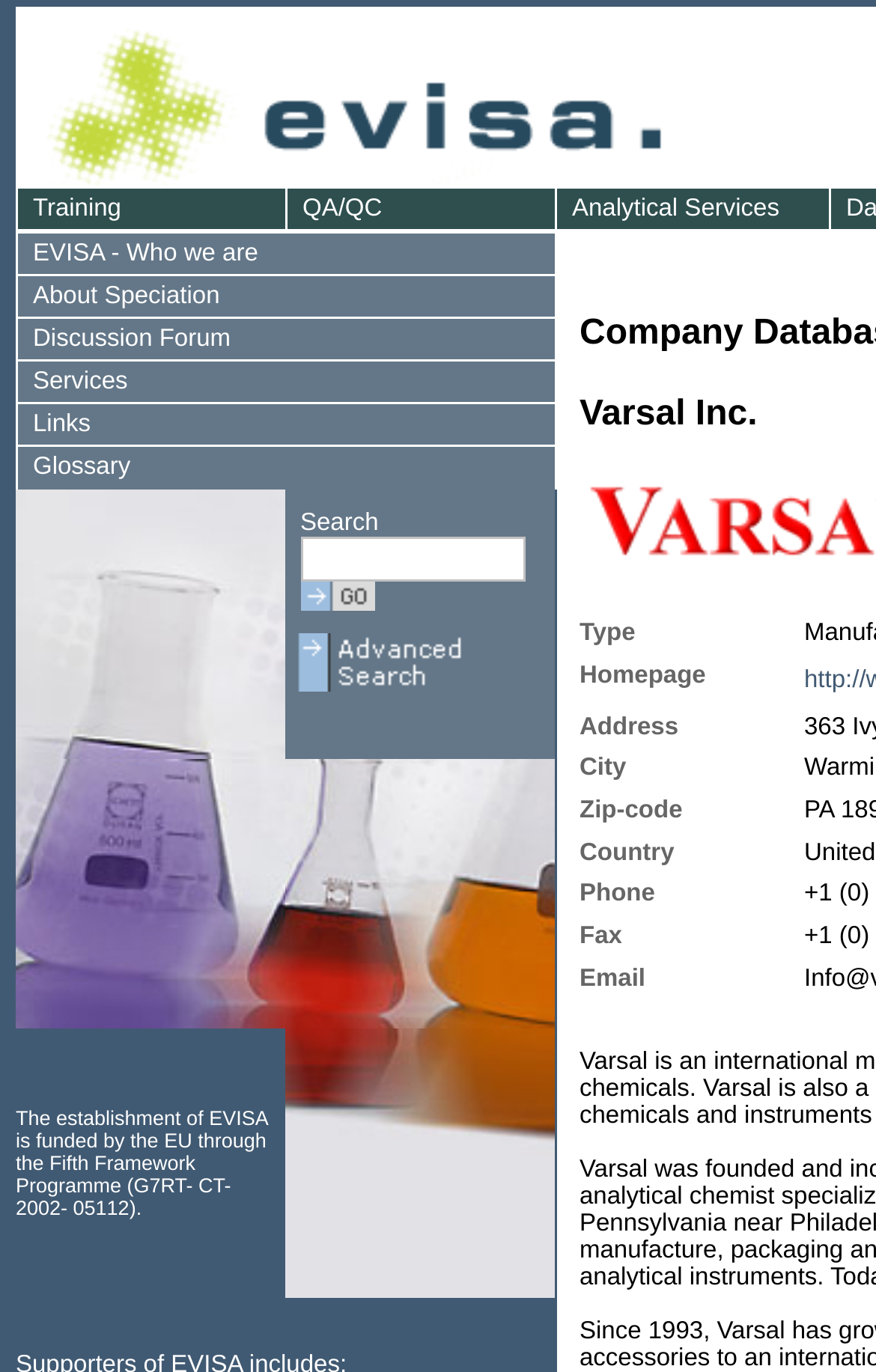How many columns are there in the table at the bottom?
Kindly offer a comprehensive and detailed response to the question.

The table at the bottom of the webpage has two columns. The left column appears to contain labels or field names, while the right column contains corresponding values or information.